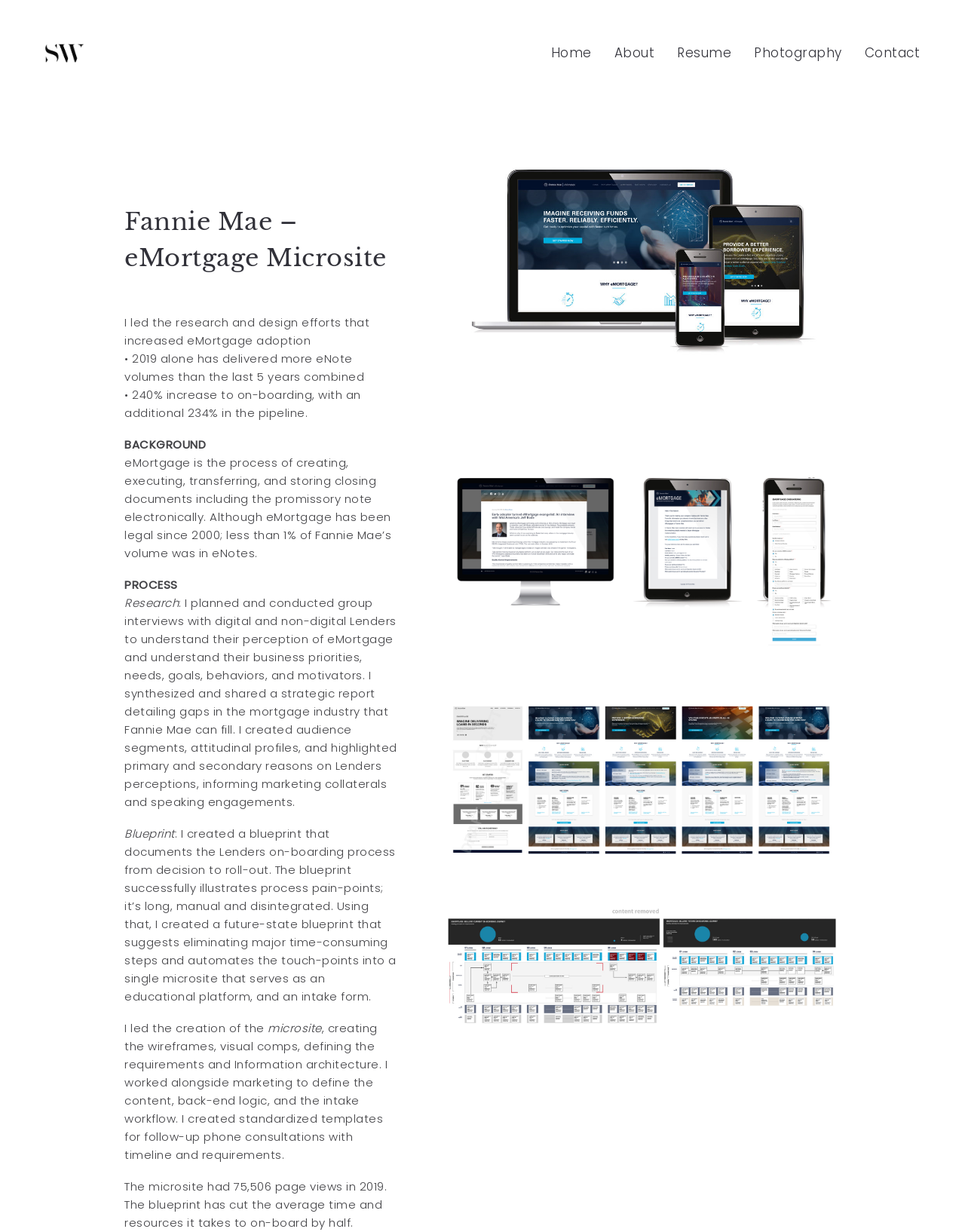What is the increase in on-boarding mentioned on the webpage?
Refer to the screenshot and answer in one word or phrase.

240%